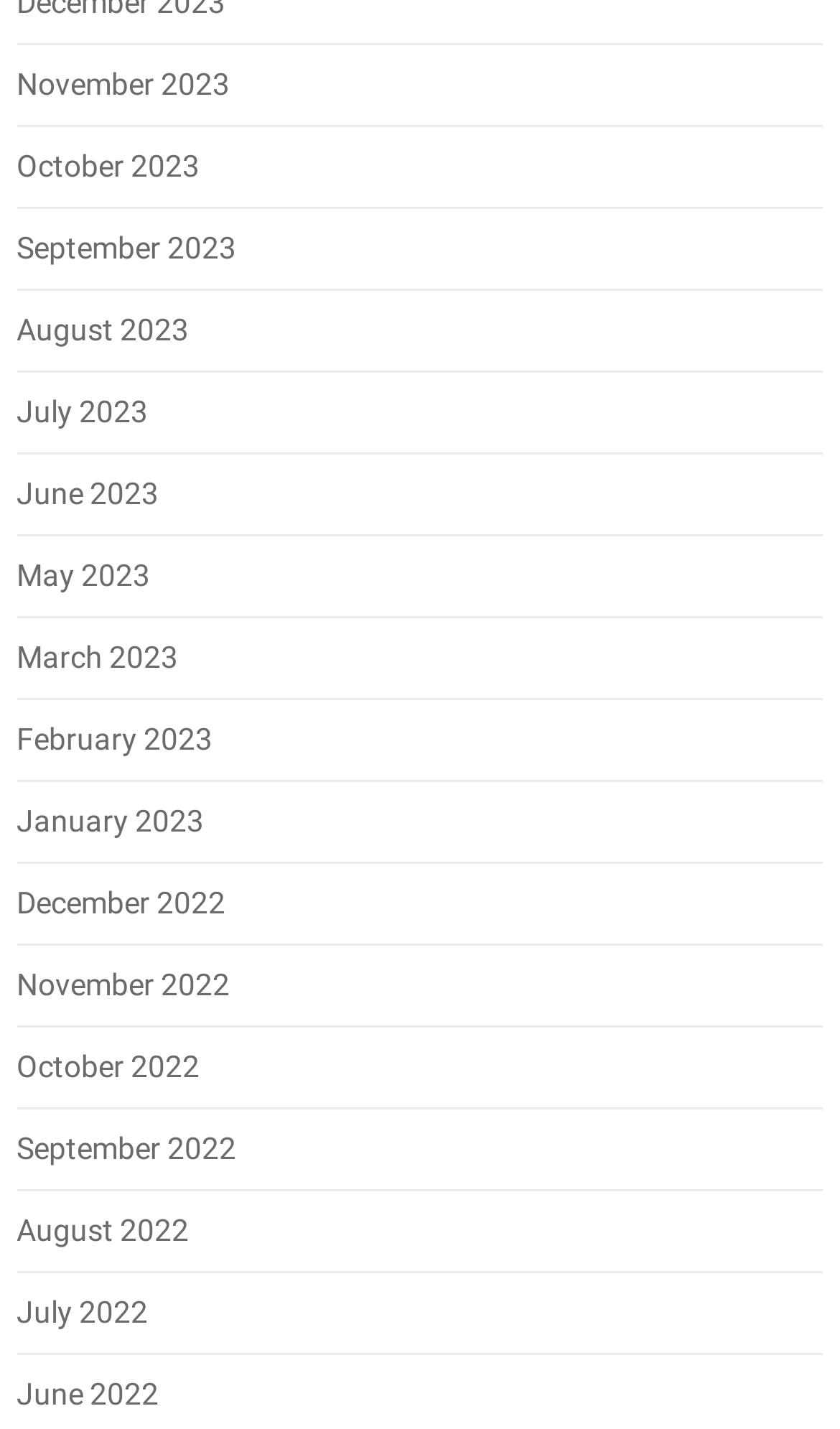What is the most recent month listed?
Please analyze the image and answer the question with as much detail as possible.

By examining the list of links, I found that the topmost link is 'November 2023', which suggests that it is the most recent month listed.